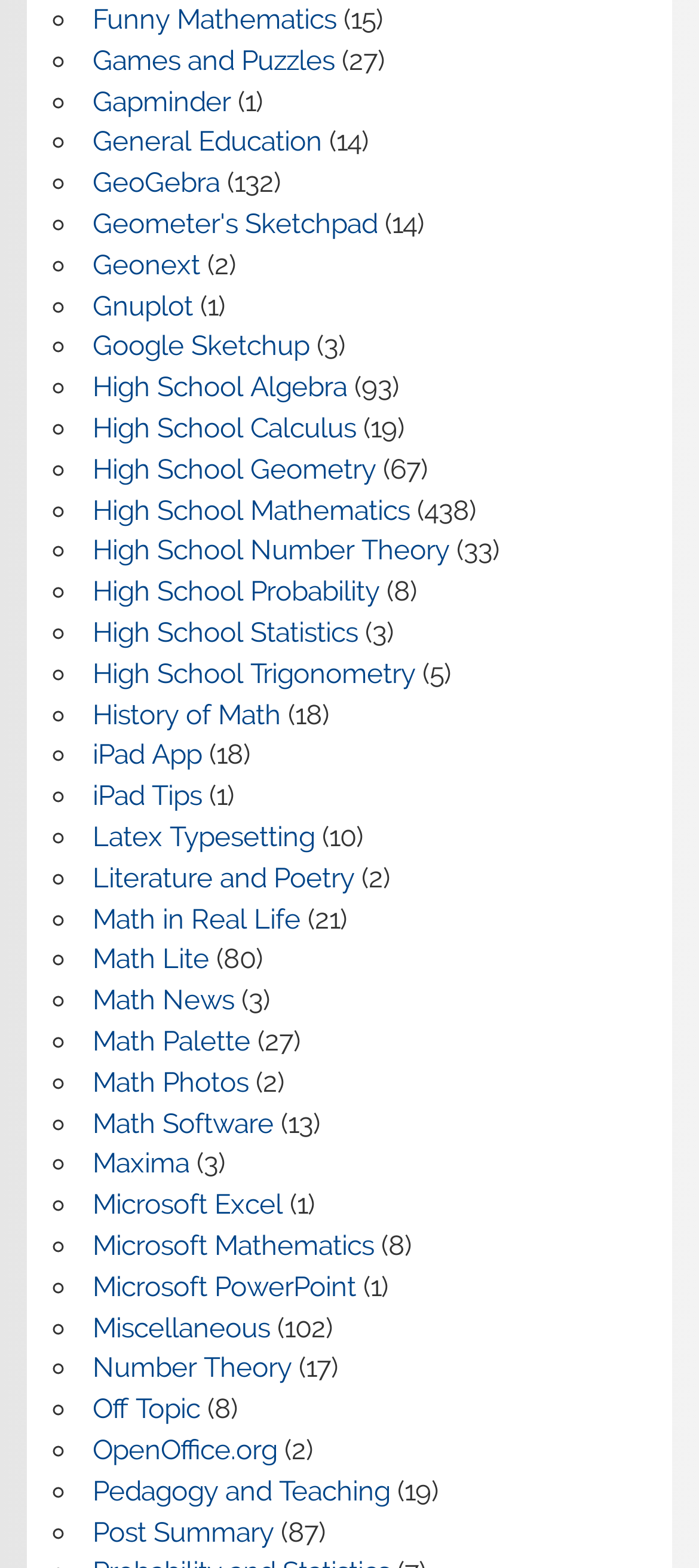Could you specify the bounding box coordinates for the clickable section to complete the following instruction: "Go to the Blog page"?

None